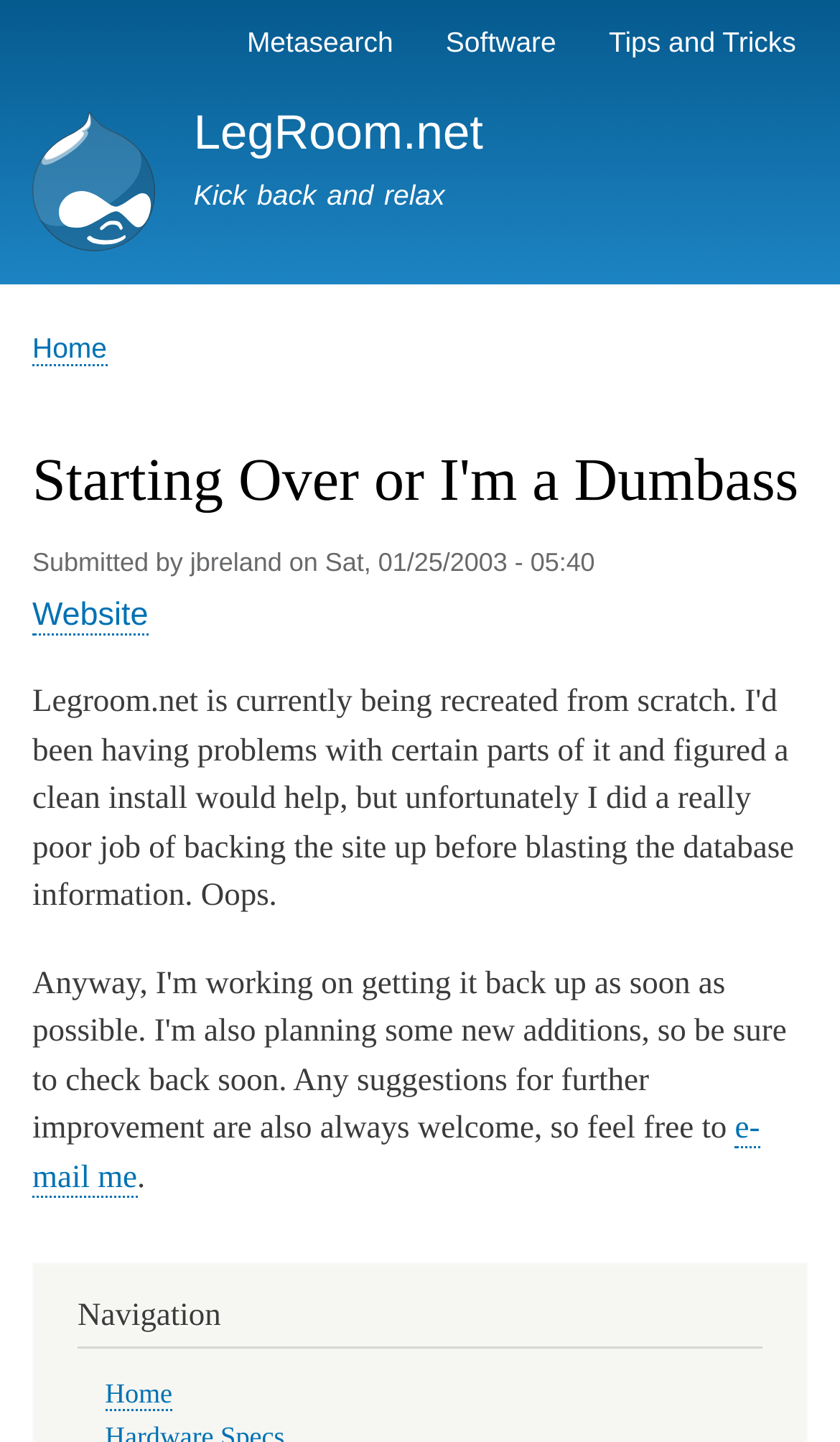Pinpoint the bounding box coordinates of the element to be clicked to execute the instruction: "visit Home page".

[0.038, 0.077, 0.185, 0.184]